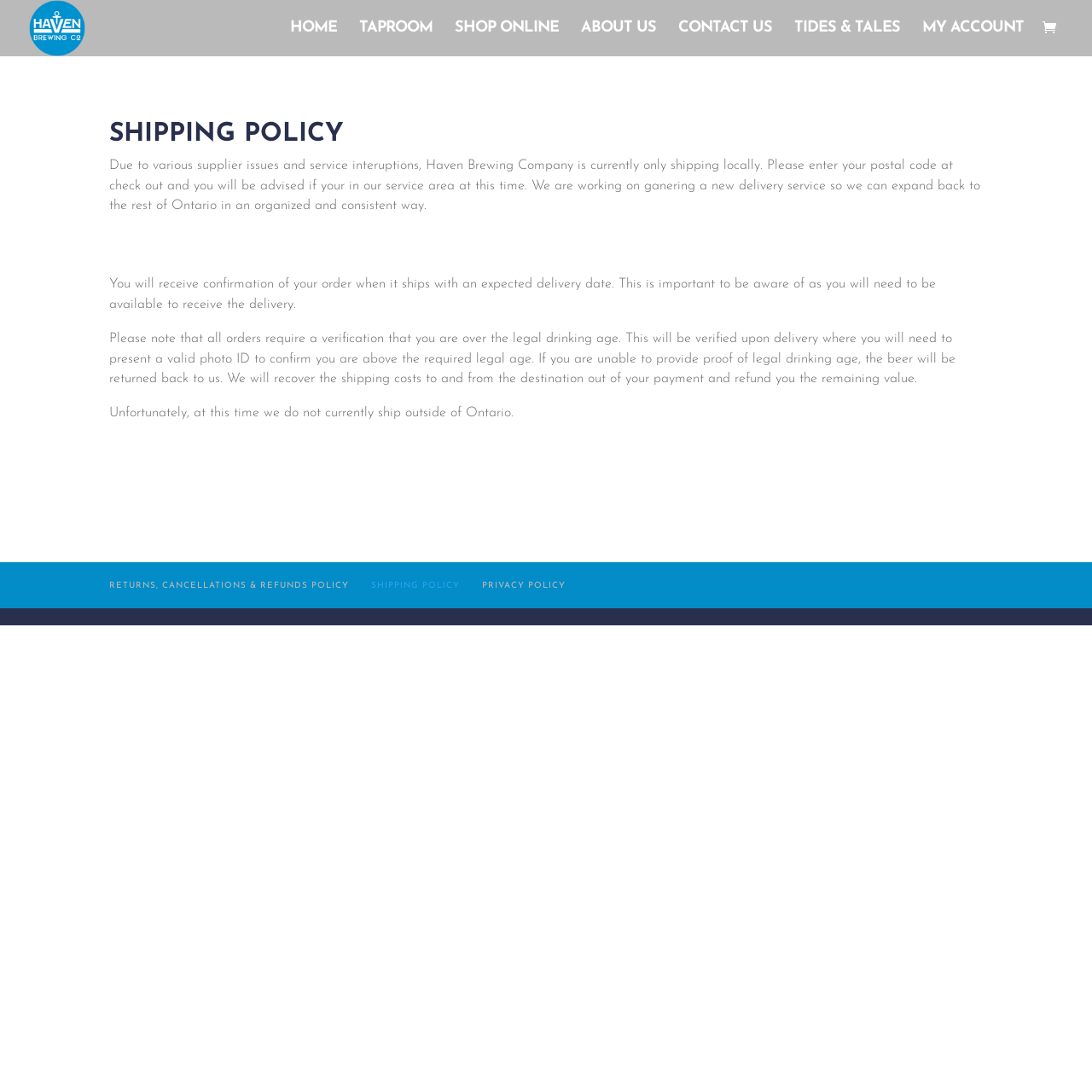What happens if I am unable to provide proof of legal drinking age?
Analyze the image and deliver a detailed answer to the question.

According to the webpage, if the recipient is unable to provide proof of legal drinking age, the beer will be returned back to Haven Brewing Company, and the shipping costs to and from the destination will be recovered from the payment, with the remaining value being refunded.